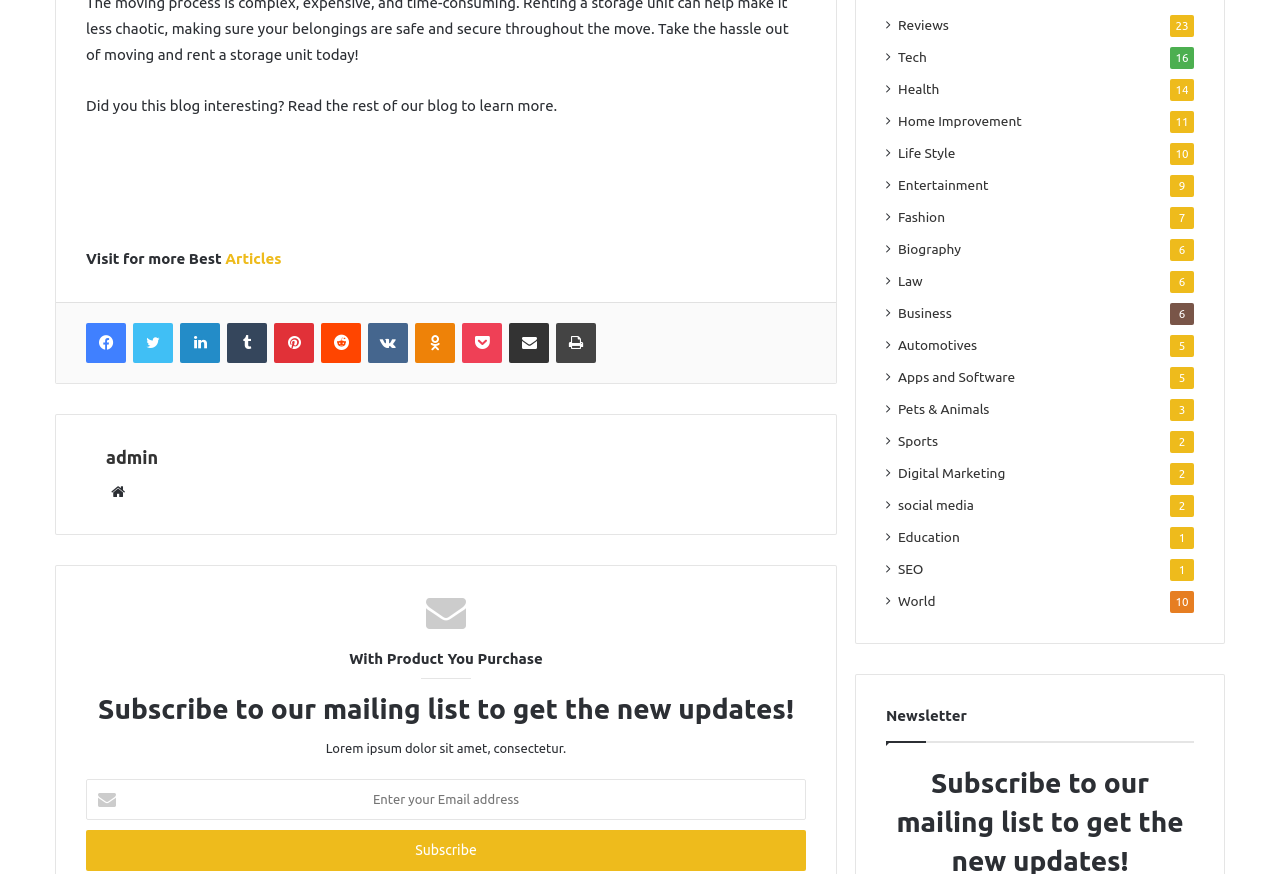How many categories are listed on the webpage?
Please provide a comprehensive answer based on the details in the screenshot.

I counted the number of links with the '' icon, which are categorized as 'Reviews', 'Tech', 'Health', 'Home Improvement', 'Life Style', 'Entertainment', 'Fashion', 'Biography', 'Law', 'Business', 'Automotives', 'Apps and Software', 'Pets & Animals', 'Sports', and 'Digital Marketing', and found 15 categories in total.